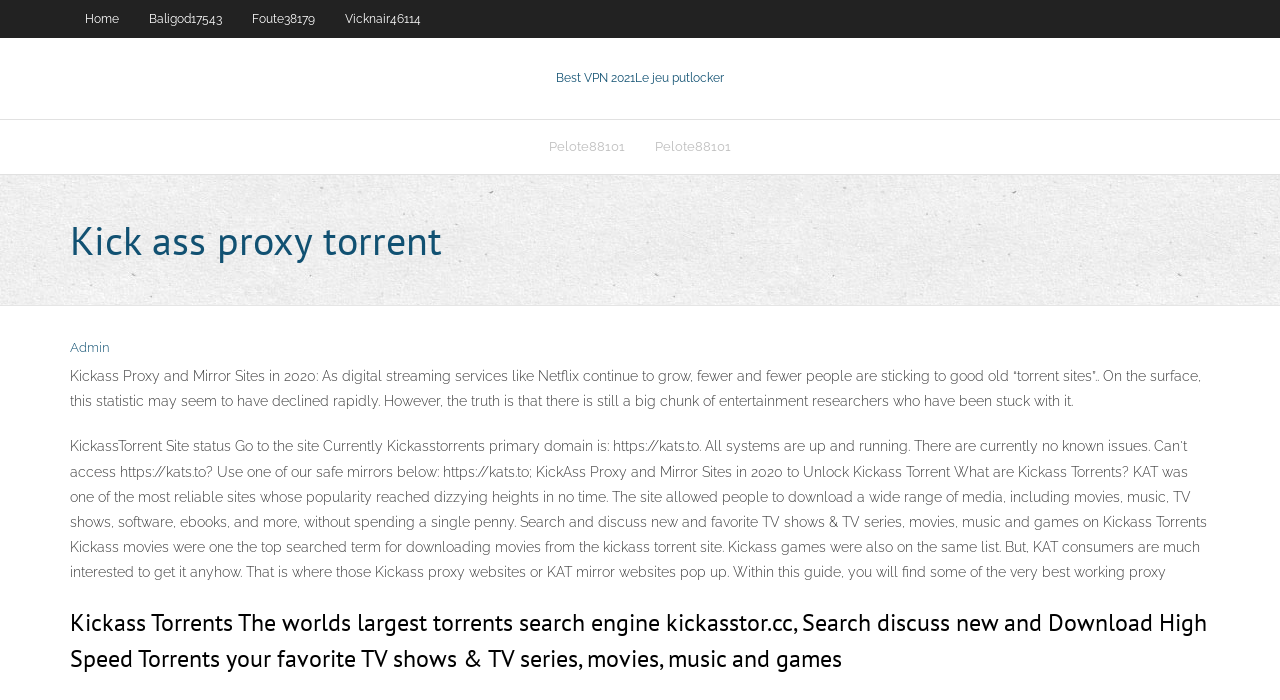Highlight the bounding box coordinates of the element that should be clicked to carry out the following instruction: "Search on Kickass Torrents". The coordinates must be given as four float numbers ranging from 0 to 1, i.e., [left, top, right, bottom].

[0.055, 0.865, 0.945, 0.968]